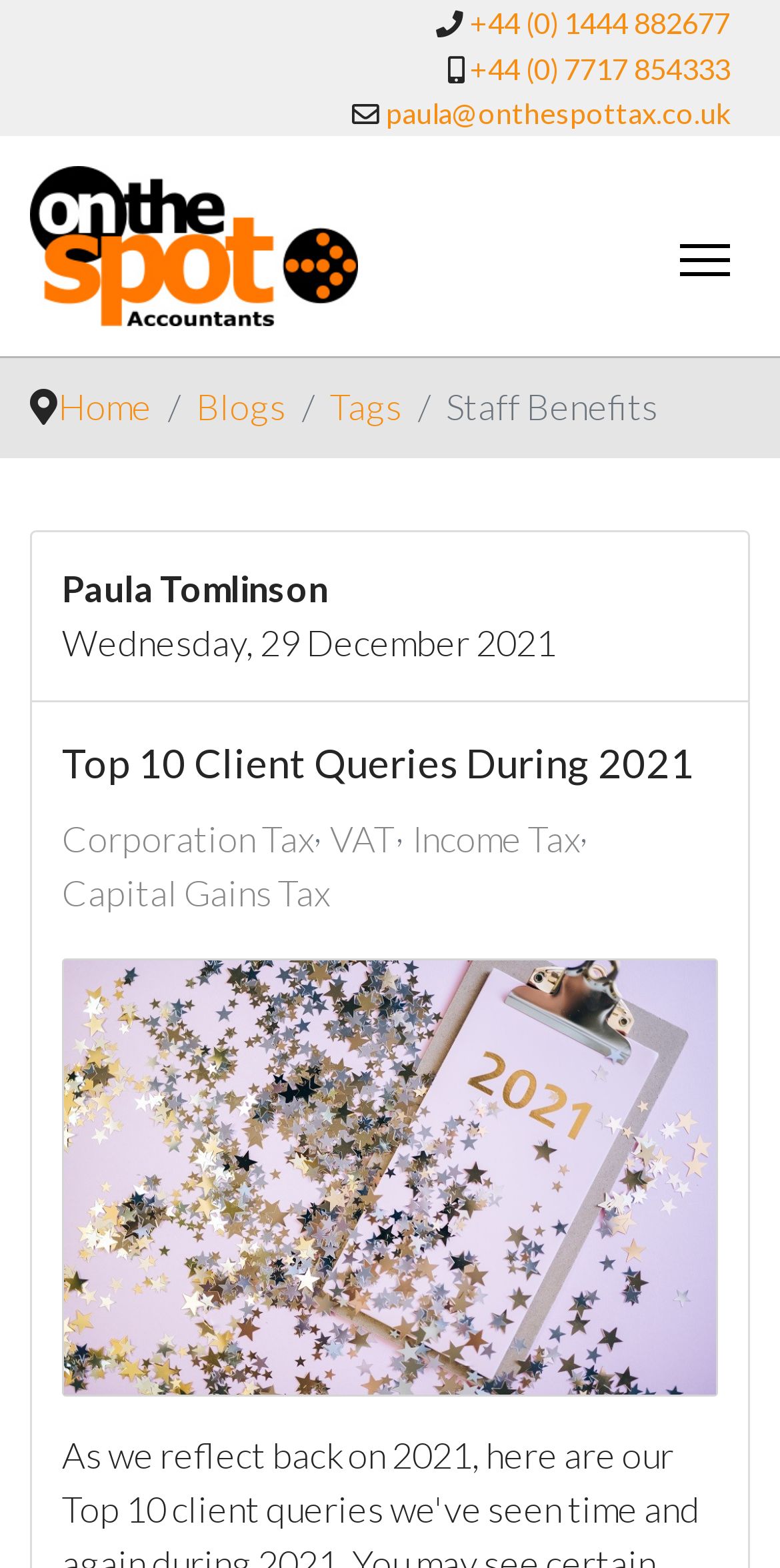Find the bounding box coordinates for the UI element that matches this description: "Capital Gains Tax".

[0.079, 0.552, 0.423, 0.587]